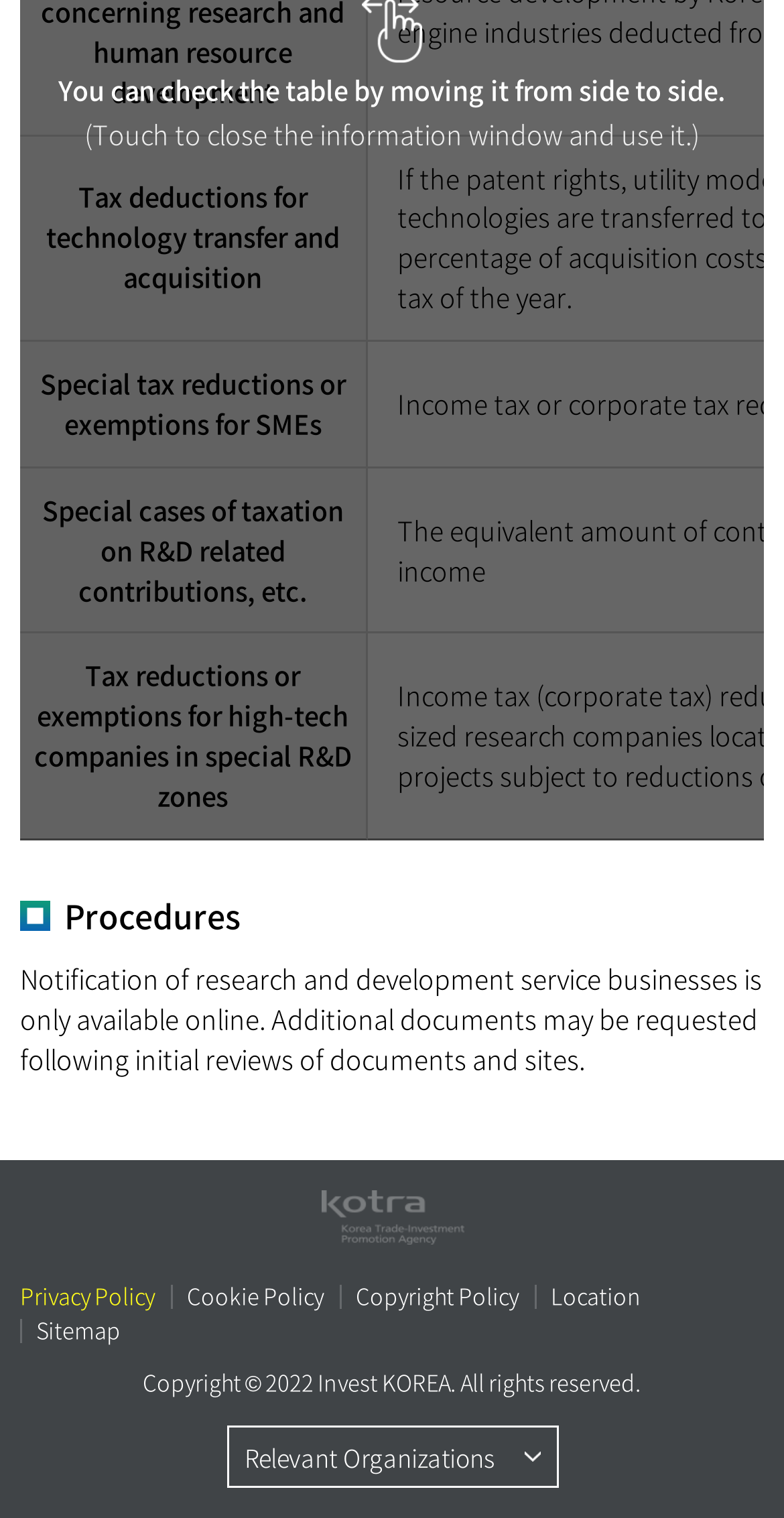What is the button at the bottom of the webpage?
Using the visual information from the image, give a one-word or short-phrase answer.

Relevant Organizations